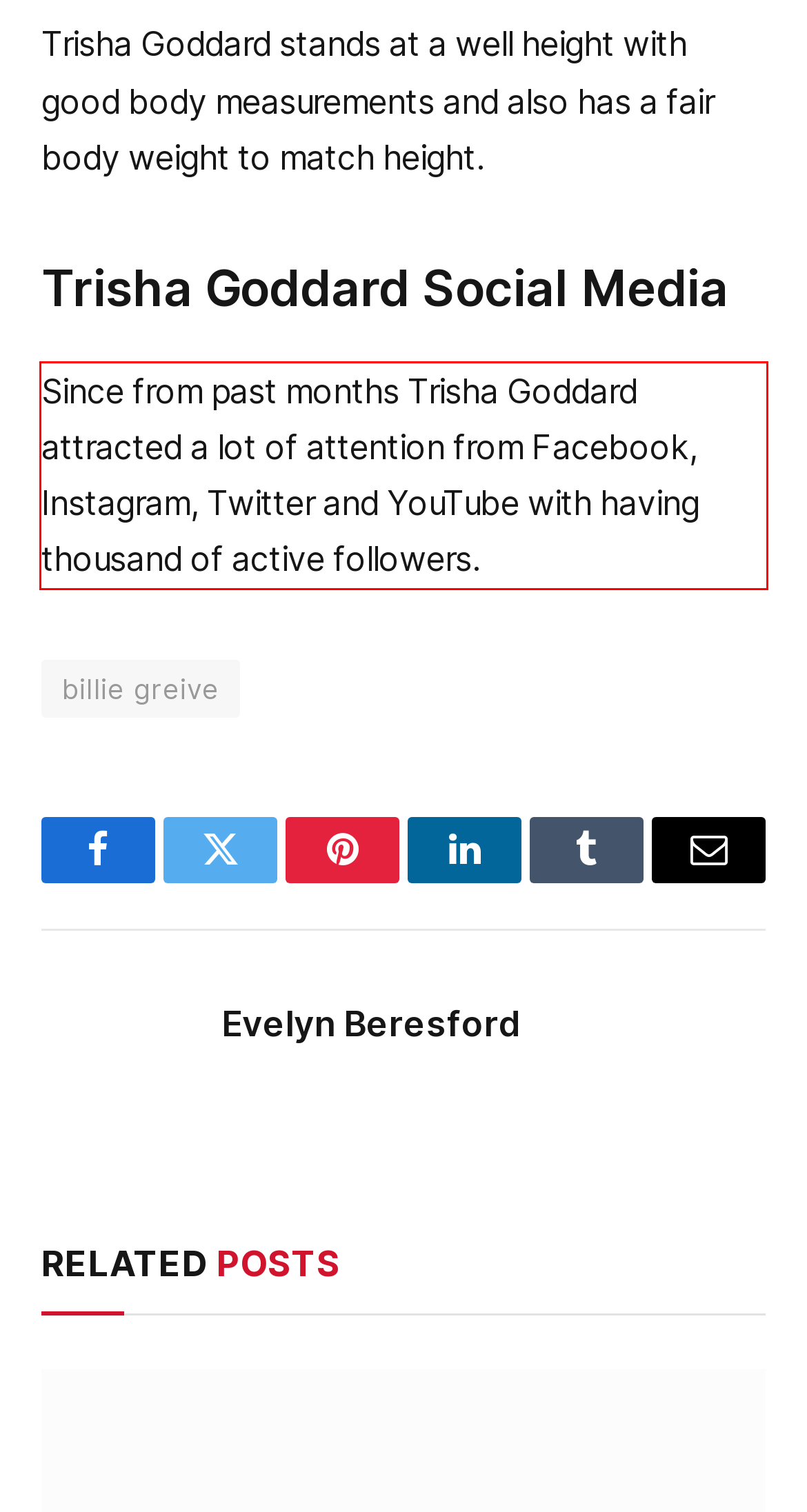Identify the text inside the red bounding box in the provided webpage screenshot and transcribe it.

Since from past months Trisha Goddard attracted a lot of attention from Facebook, Instagram, Twitter and YouTube with having thousand of active followers.